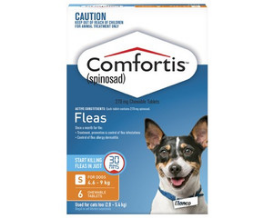What is the active ingredient in each tablet?
Answer briefly with a single word or phrase based on the image.

230 mg of spinosad